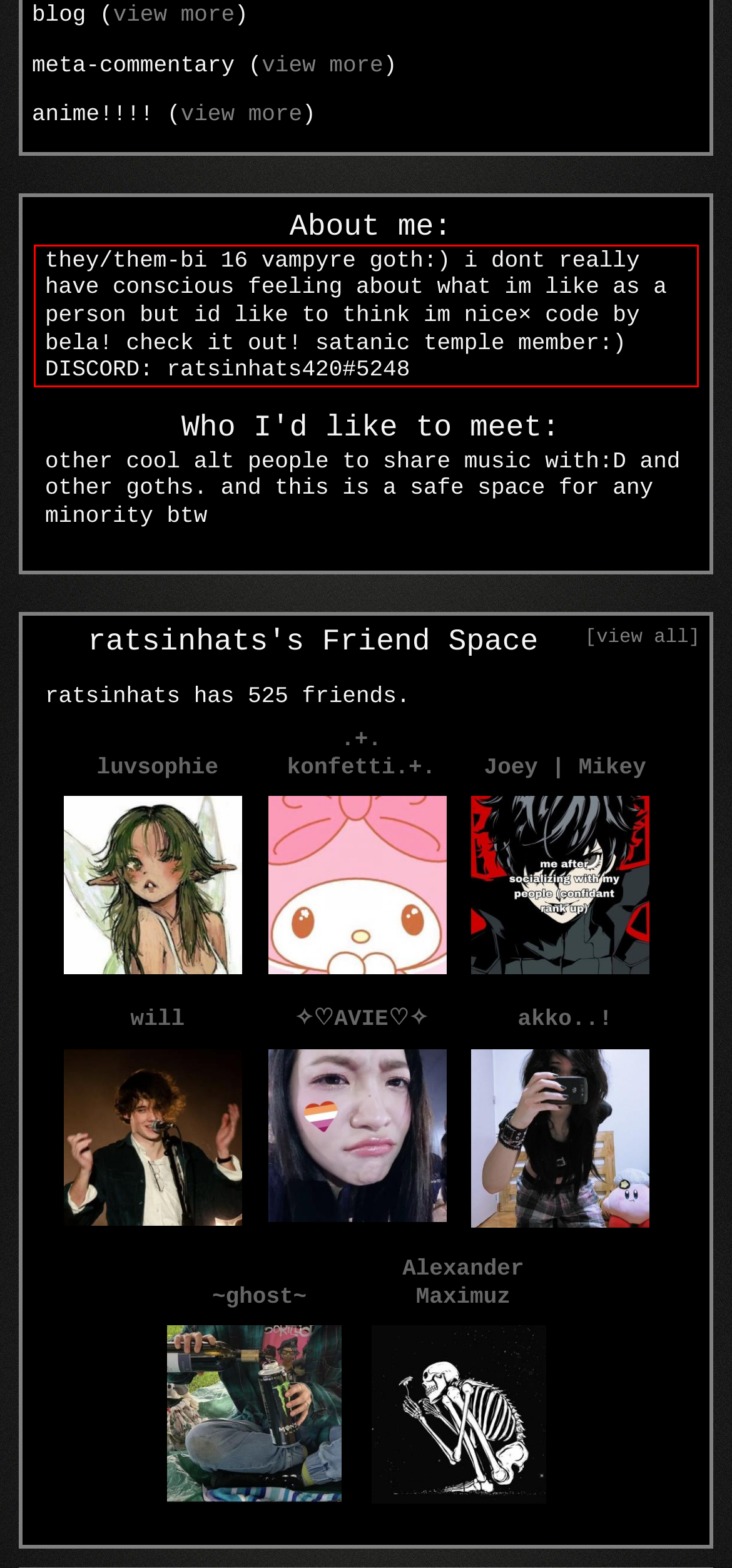Please take the screenshot of the webpage, find the red bounding box, and generate the text content that is within this red bounding box.

they/them-bi 16 vampyre goth:) i dont really have conscious feeling about what im like as a person but id like to think im nice× code by bela! check it out! satanic temple member:) DISCORD: ratsinhats420#5248